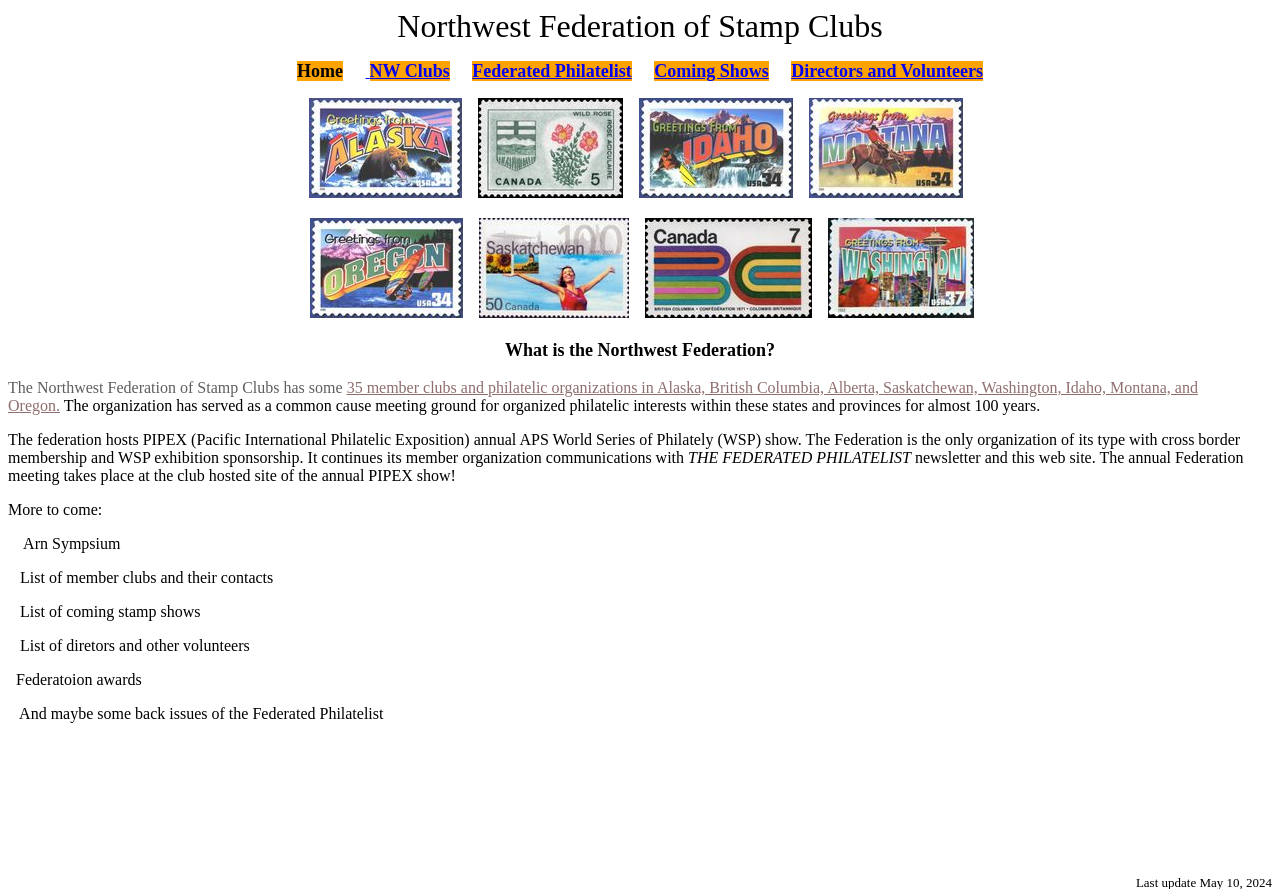What is the name of the annual show hosted by the federation?
Utilize the information in the image to give a detailed answer to the question.

The name of the annual show can be found in the paragraph that describes the federation's activities, where it is written that 'The federation hosts PIPEX (Pacific International Philatelic Exposition) annual APS World Series of Philately (WSP) show'.